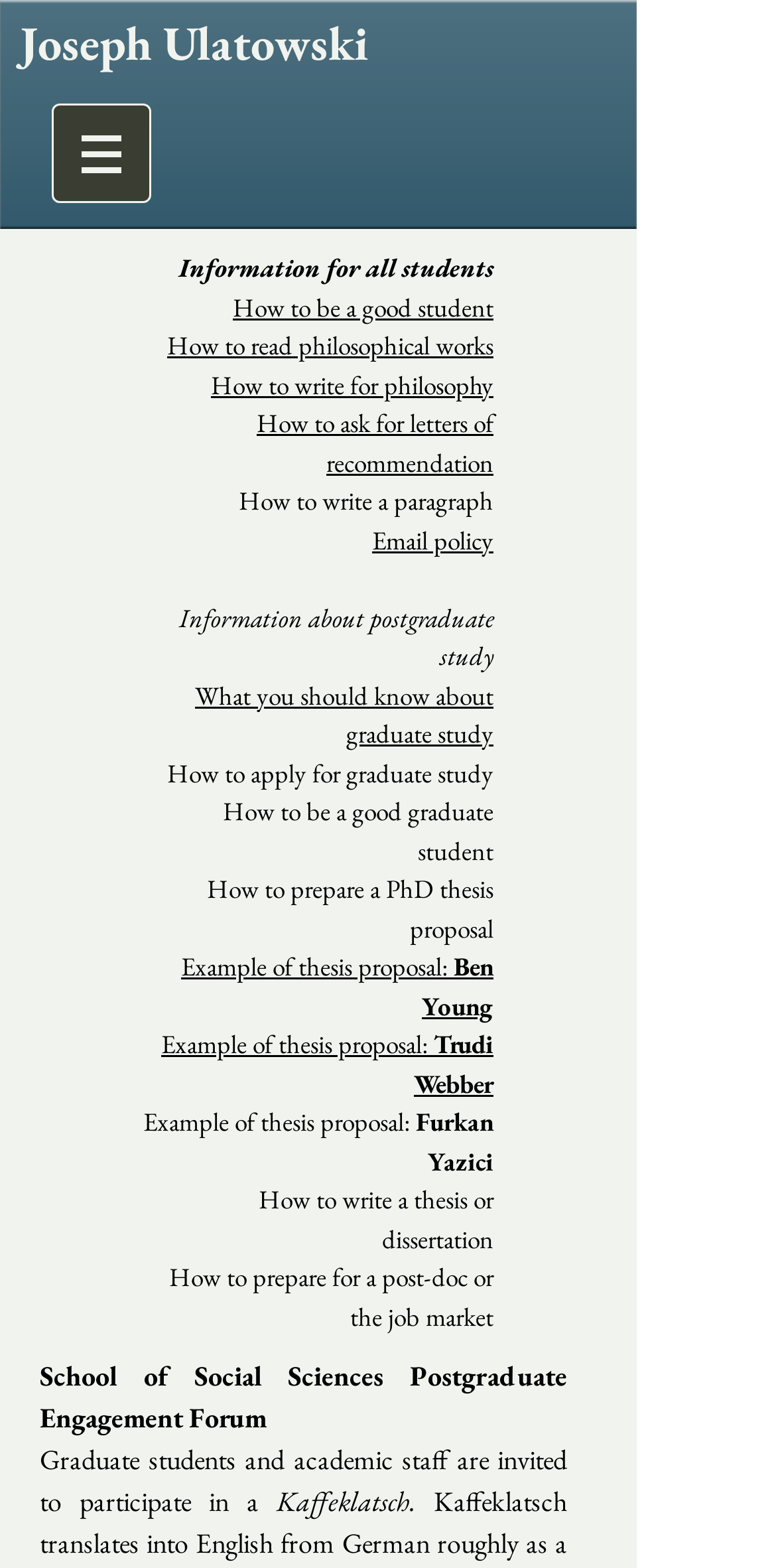Identify the bounding box coordinates of the area you need to click to perform the following instruction: "Check email policy".

[0.479, 0.334, 0.636, 0.355]